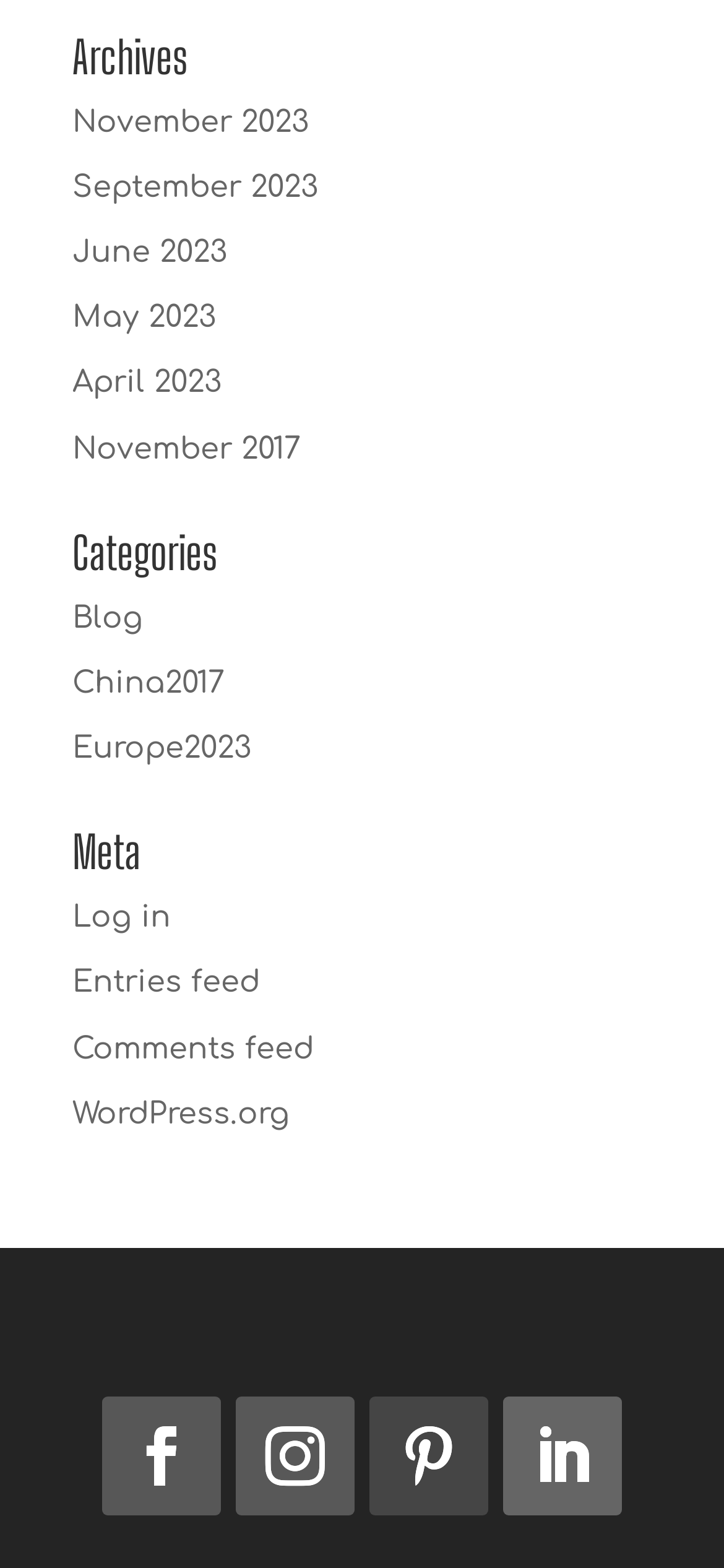Bounding box coordinates must be specified in the format (top-left x, top-left y, bottom-right x, bottom-right y). All values should be floating point numbers between 0 and 1. What are the bounding box coordinates of the UI element described as: Follow

[0.326, 0.891, 0.49, 0.966]